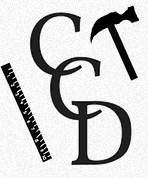Please answer the following question using a single word or phrase: 
What is the purpose of the ruler in the image?

architectural drafting